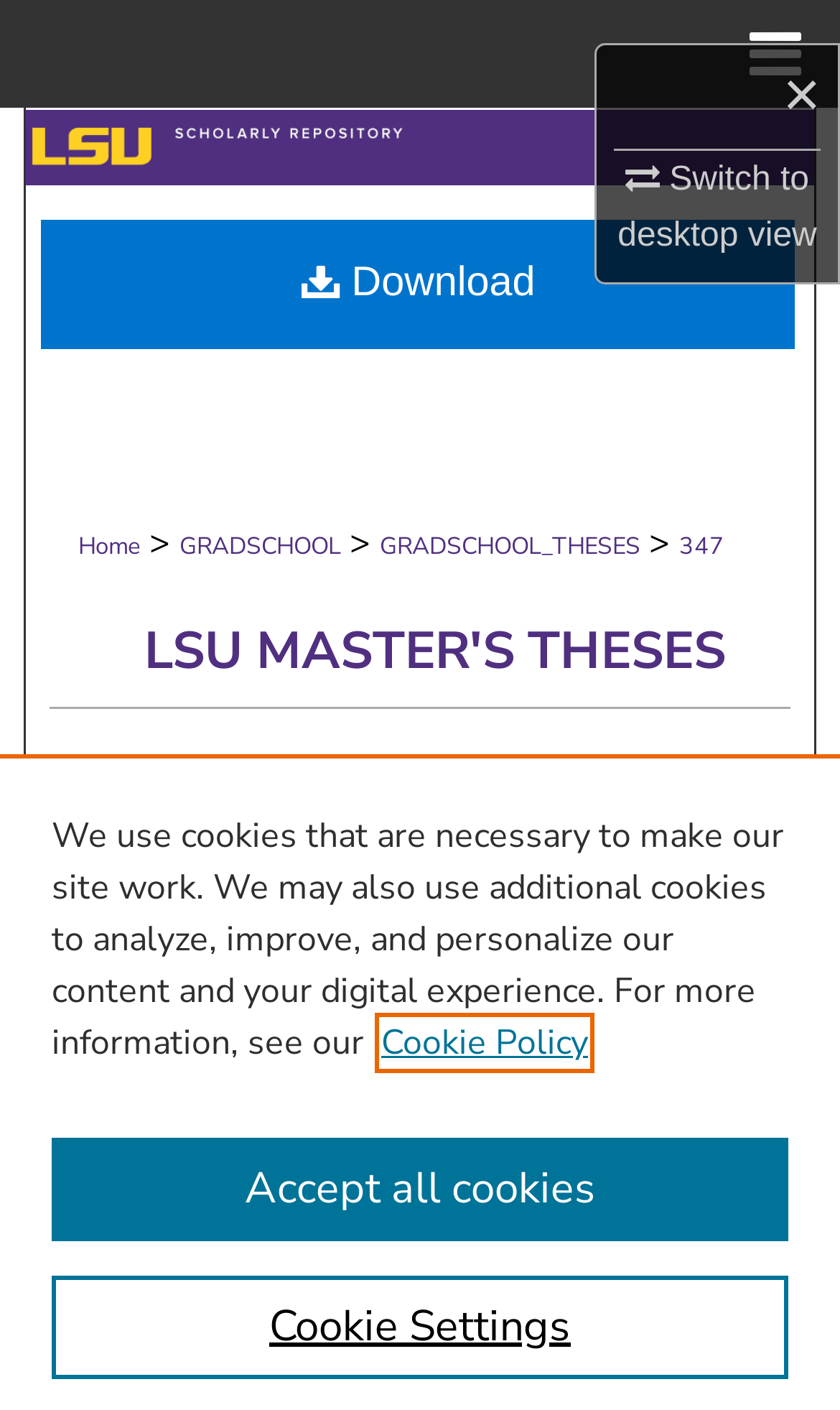Elaborate on the information and visuals displayed on the webpage.

The webpage appears to be a scholarly article or thesis titled "Master planning communities with wildlife in mind" by Helen A. Peebles. At the top right corner, there is a link to switch to desktop view and a menu icon. On the top left, there is a logo of LSU Scholarly Repository, which is an image.

Below the logo, there is a navigation breadcrumb trail that shows the path "Home > GRADSCHOOL > GRADSCHOOL_THESES > 347". The title "LSU MASTER'S THESES" is displayed prominently, with a link to the same title below it.

The main content of the webpage is divided into sections, with headings such as "Master planning communities with wildlife in mind", "Identifier", "Author", and others. The author's name, Helen A. Peebles, is displayed along with her affiliation, Louisiana State University and Agricultural and Mechanical College. There is also a link to follow the author.

On the right side of the page, there is a link to download the article. At the bottom of the page, there is a privacy alert dialog that informs users about the use of cookies on the site. The dialog has buttons to accept all cookies or to customize cookie settings.